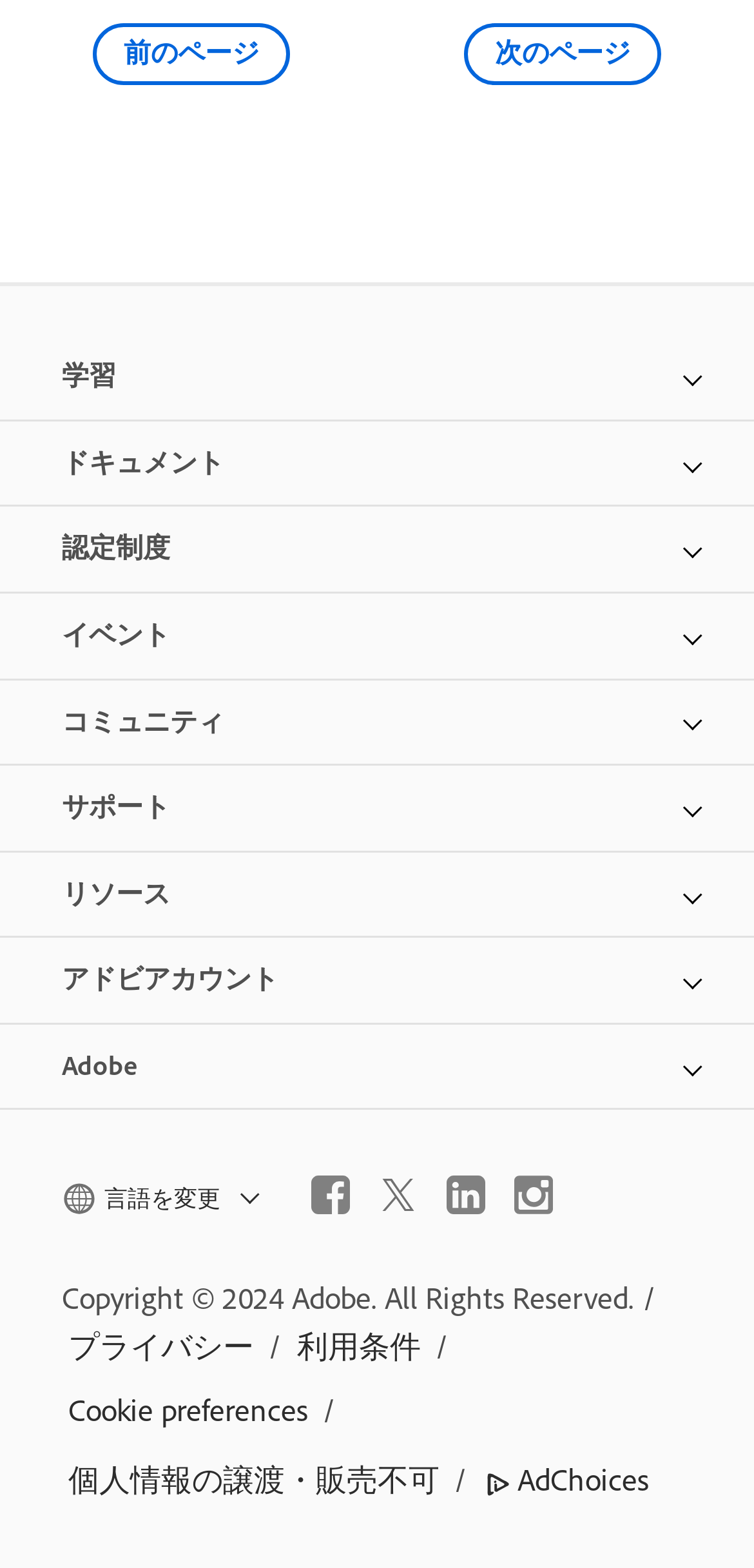Based on the visual content of the image, answer the question thoroughly: What is the copyright information?

The webpage has a copyright notice at the bottom, stating 'Copyright © 2024 Adobe. All Rights Reserved.', which indicates that the content on the webpage is owned by Adobe and protected by copyright law.